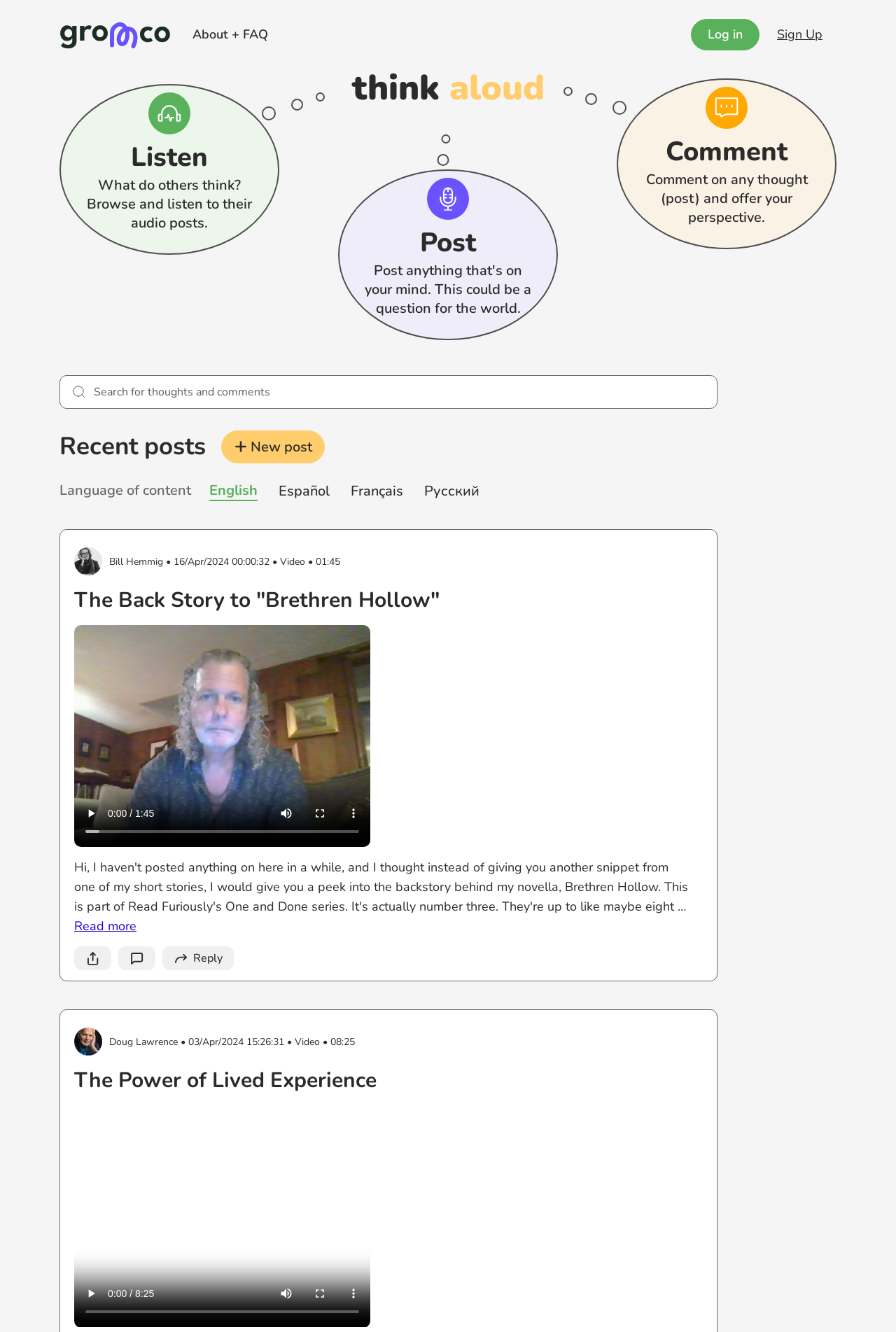What is the purpose of the 'Search for thoughts and comments' box?
Kindly offer a detailed explanation using the data available in the image.

The search box is located at the top of the webpage, and its purpose is to allow users to search for specific thoughts and comments posted by others. This feature enables users to quickly find relevant content on the platform.